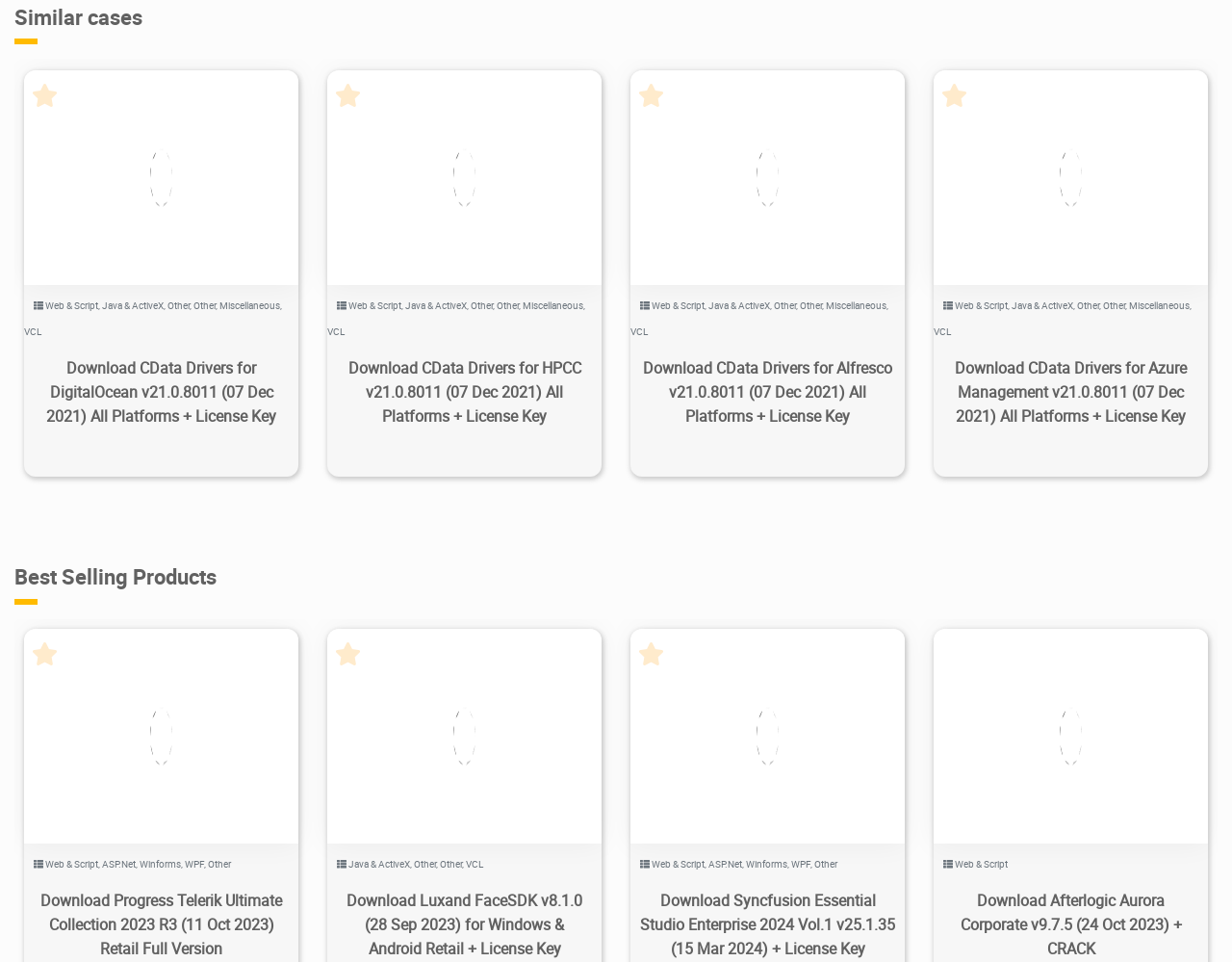Identify the bounding box coordinates of the section to be clicked to complete the task described by the following instruction: "Download CData Drivers for DigitalOcean v21.0.8011". The coordinates should be four float numbers between 0 and 1, formatted as [left, top, right, bottom].

[0.02, 0.36, 0.242, 0.455]